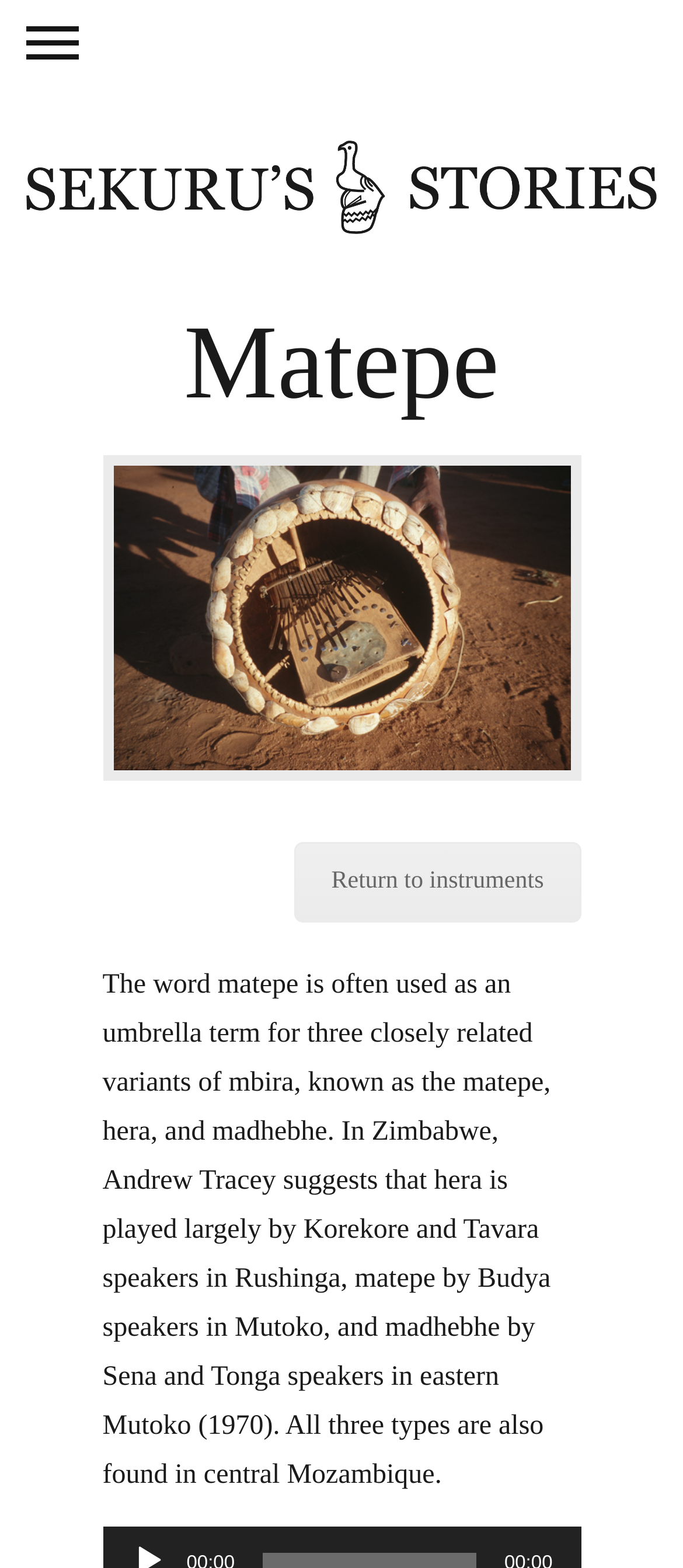Please answer the following question using a single word or phrase: 
How many types of mbira are mentioned?

Three